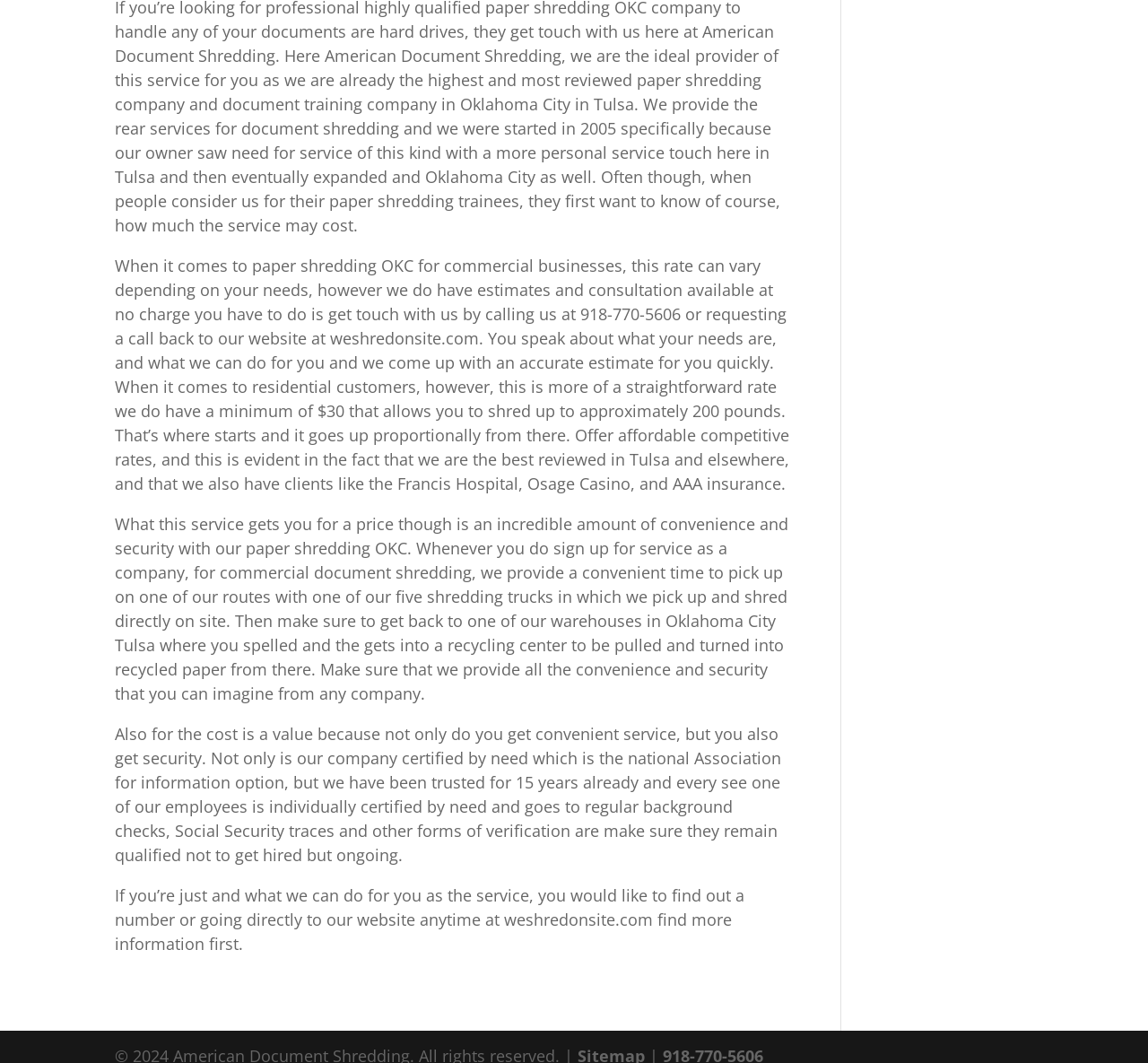For the following element description, predict the bounding box coordinates in the format (top-left x, top-left y, bottom-right x, bottom-right y). All values should be floating point numbers between 0 and 1. Description: 918-770-5606

[0.577, 0.965, 0.665, 0.986]